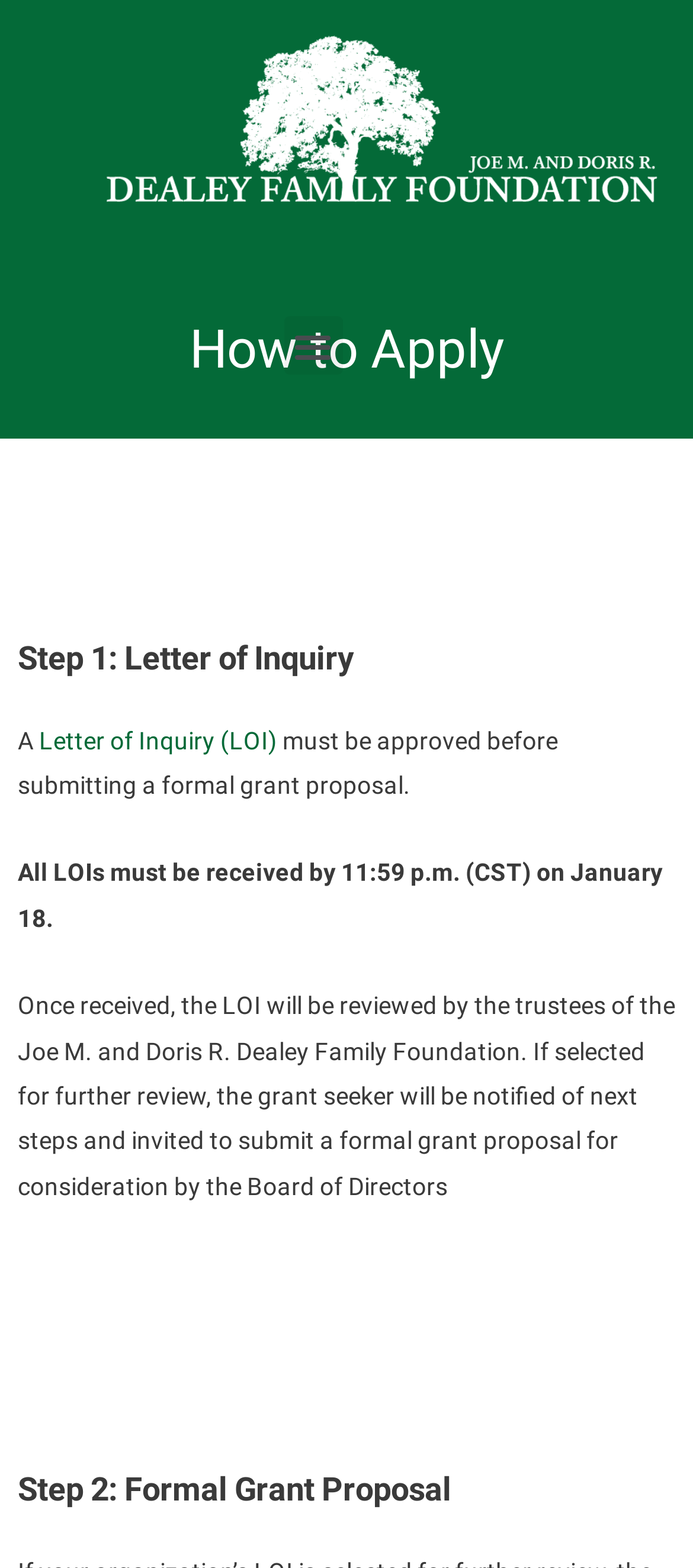What is the deadline for submitting a Letter of Inquiry?
Give a detailed response to the question by analyzing the screenshot.

I found the deadline by reading the text 'All LOIs must be received by 11:59 p.m. (CST) on January 18.' which indicates that the deadline for submitting a Letter of Inquiry is January 18.